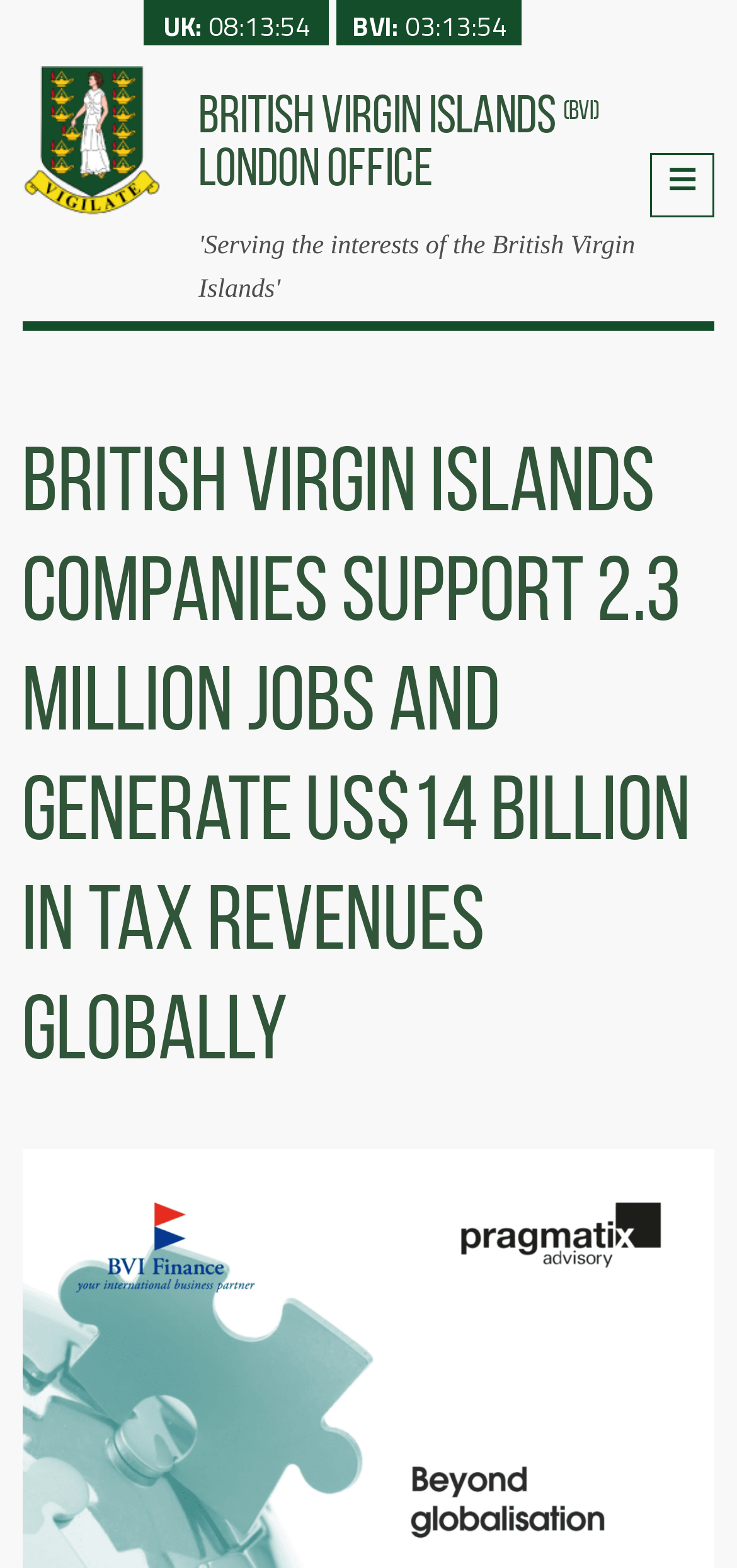Give the bounding box coordinates for the element described by: "alt="British Virgin Islands London Office"".

[0.03, 0.115, 0.218, 0.144]